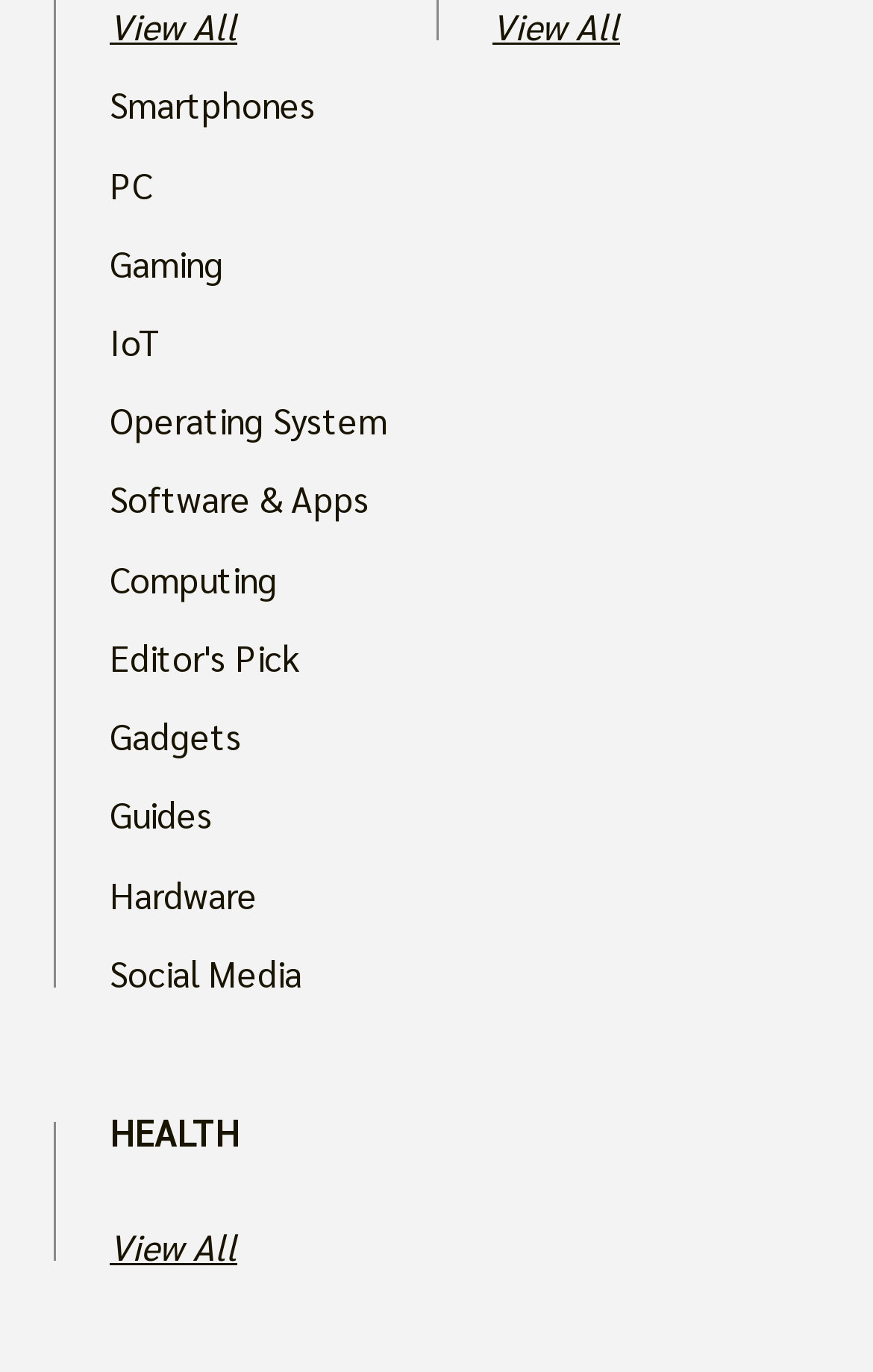Respond with a single word or phrase:
How many 'View All' links are there?

3